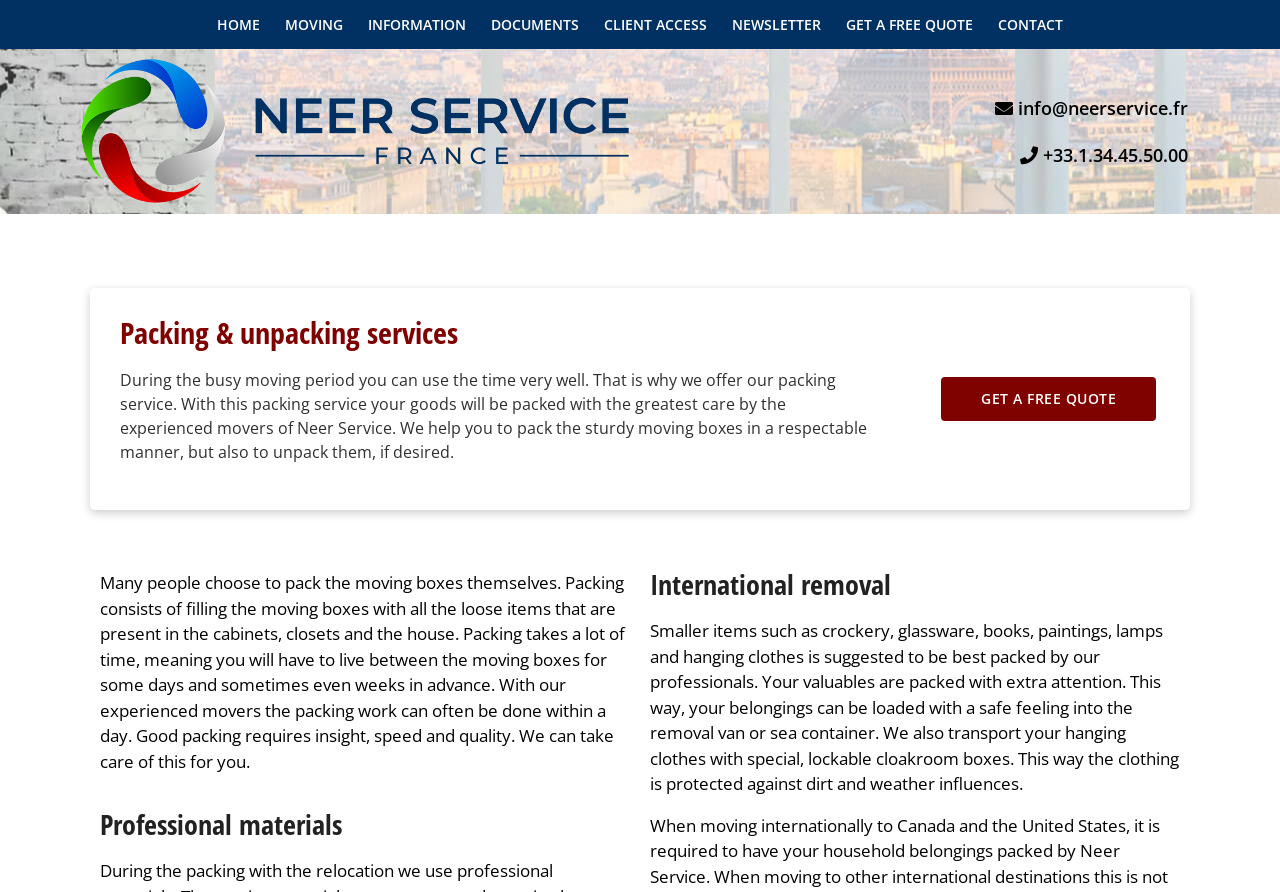Could you highlight the region that needs to be clicked to execute the instruction: "Click on HOME"?

[0.162, 0.006, 0.211, 0.049]